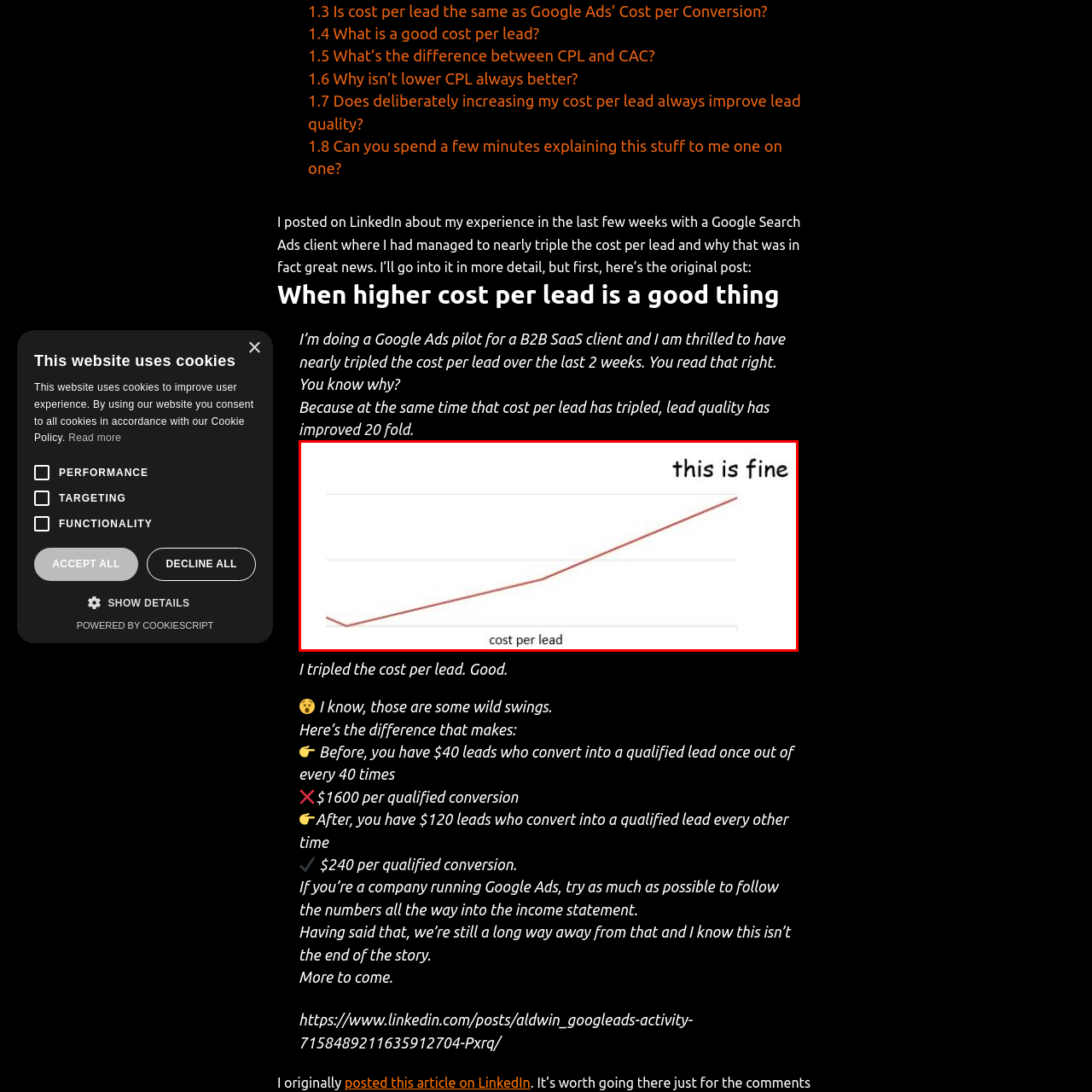Review the image segment marked with the grey border and deliver a thorough answer to the following question, based on the visual information provided: 
What is the outcome of the recent Google Ads campaign?

According to the caption, the author's recent Google Ads campaign resulted in significantly improved lead quality, despite the cost per lead nearly tripling, highlighting the complexity of navigating expenses in digital advertising.